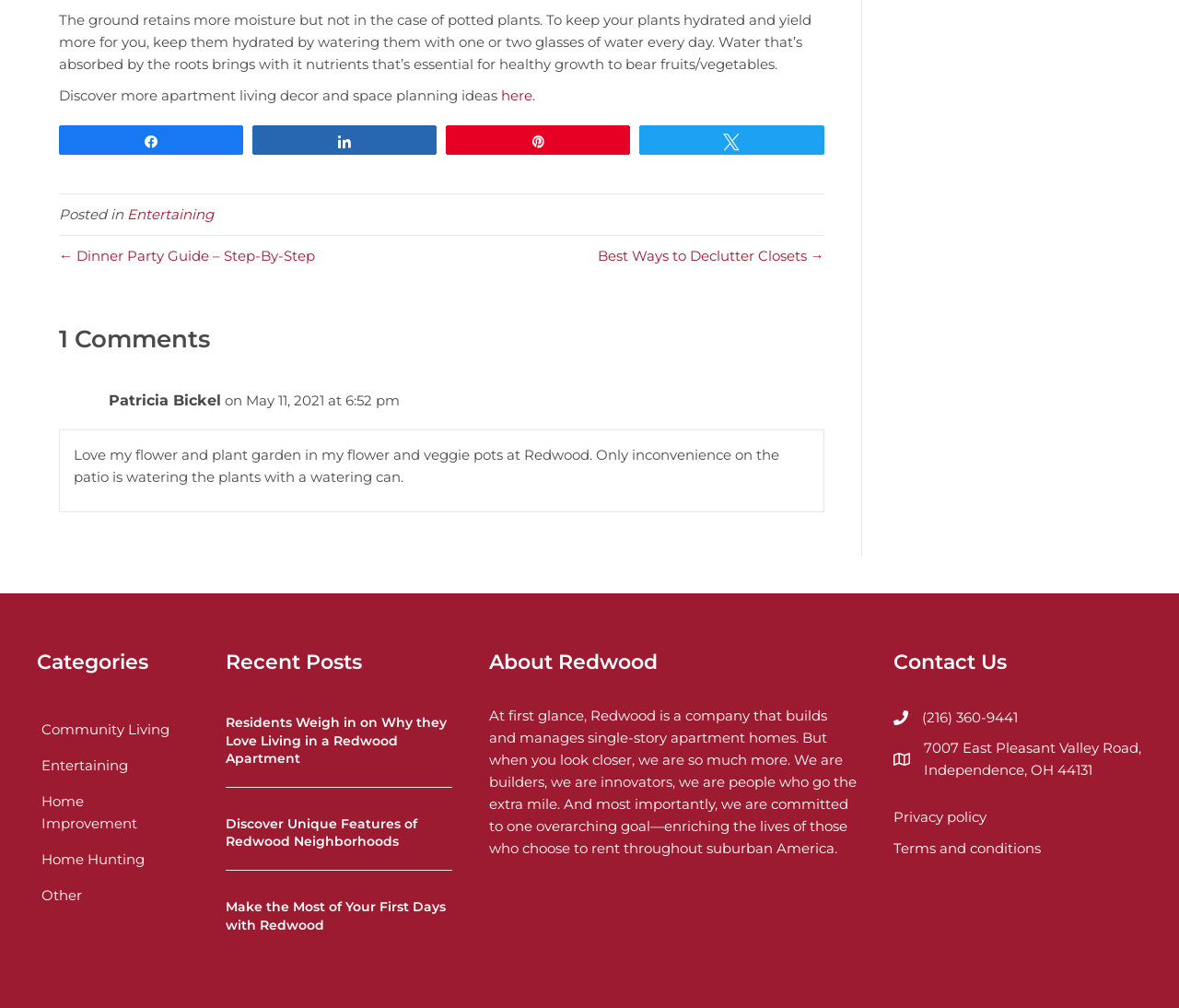How many comments are there on this post?
Using the visual information, respond with a single word or phrase.

1